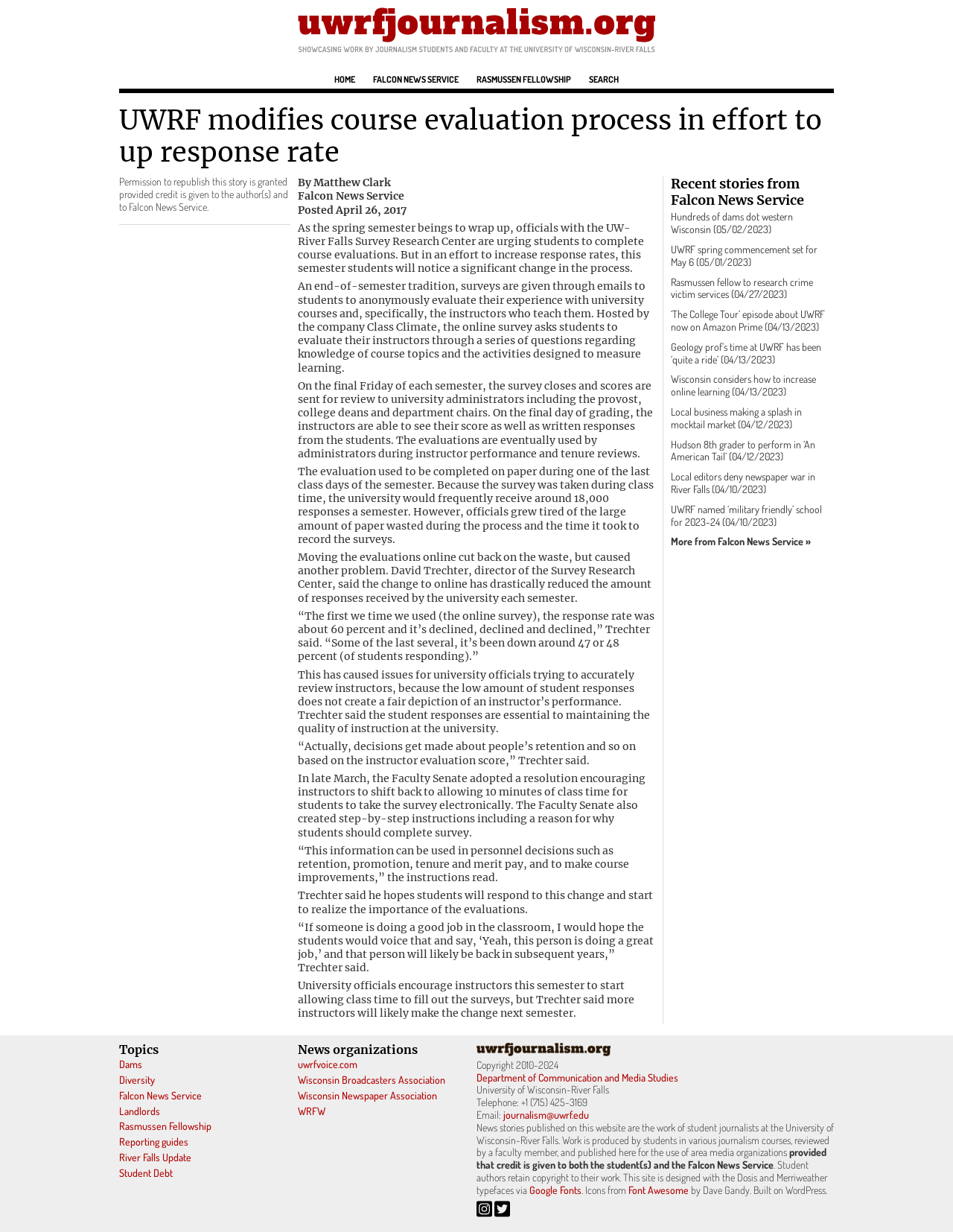Who is the author of the article?
Use the screenshot to answer the question with a single word or phrase.

Matthew Clark